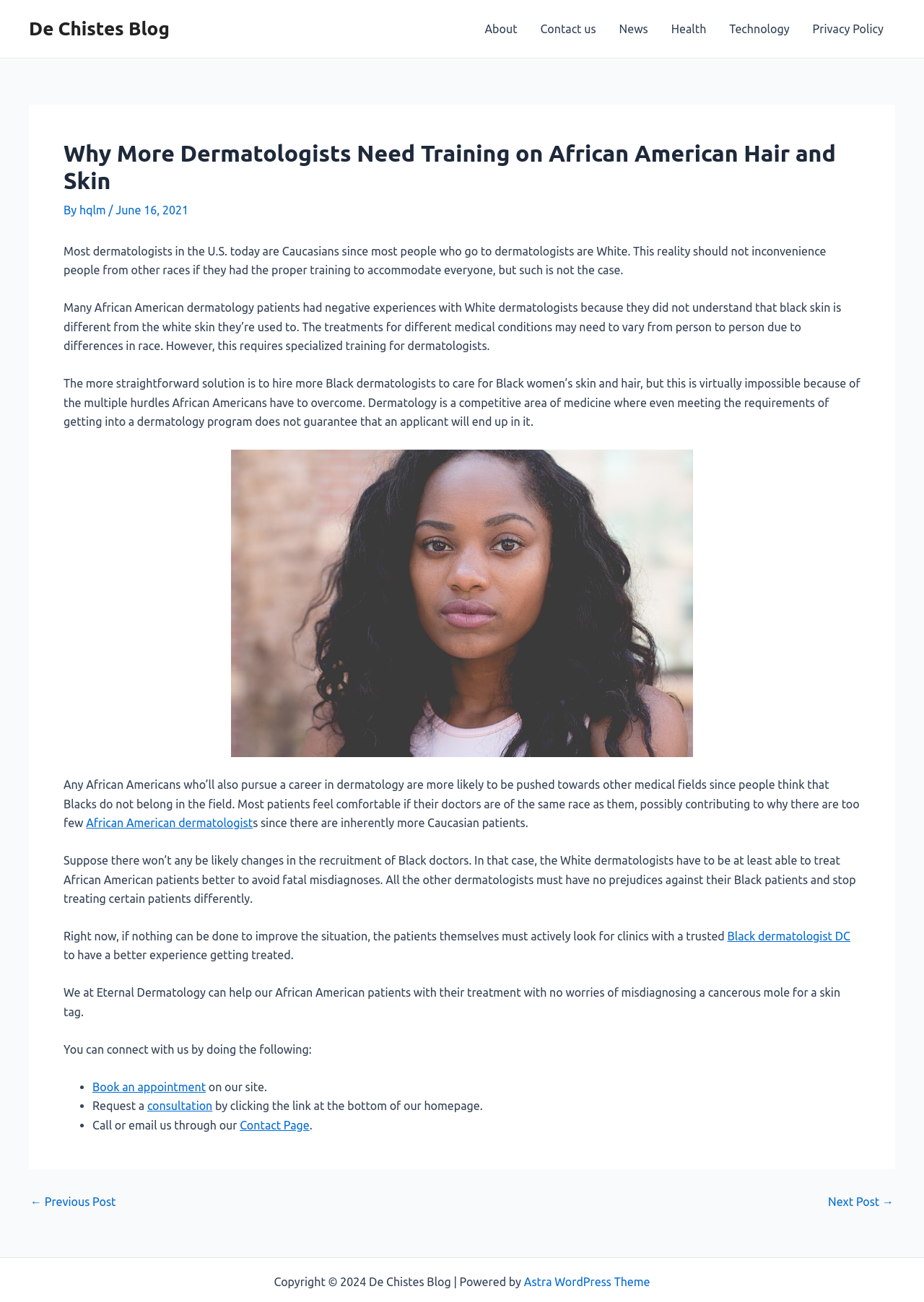Extract the bounding box coordinates for the UI element described as: "Contact us".

[0.572, 0.0, 0.657, 0.044]